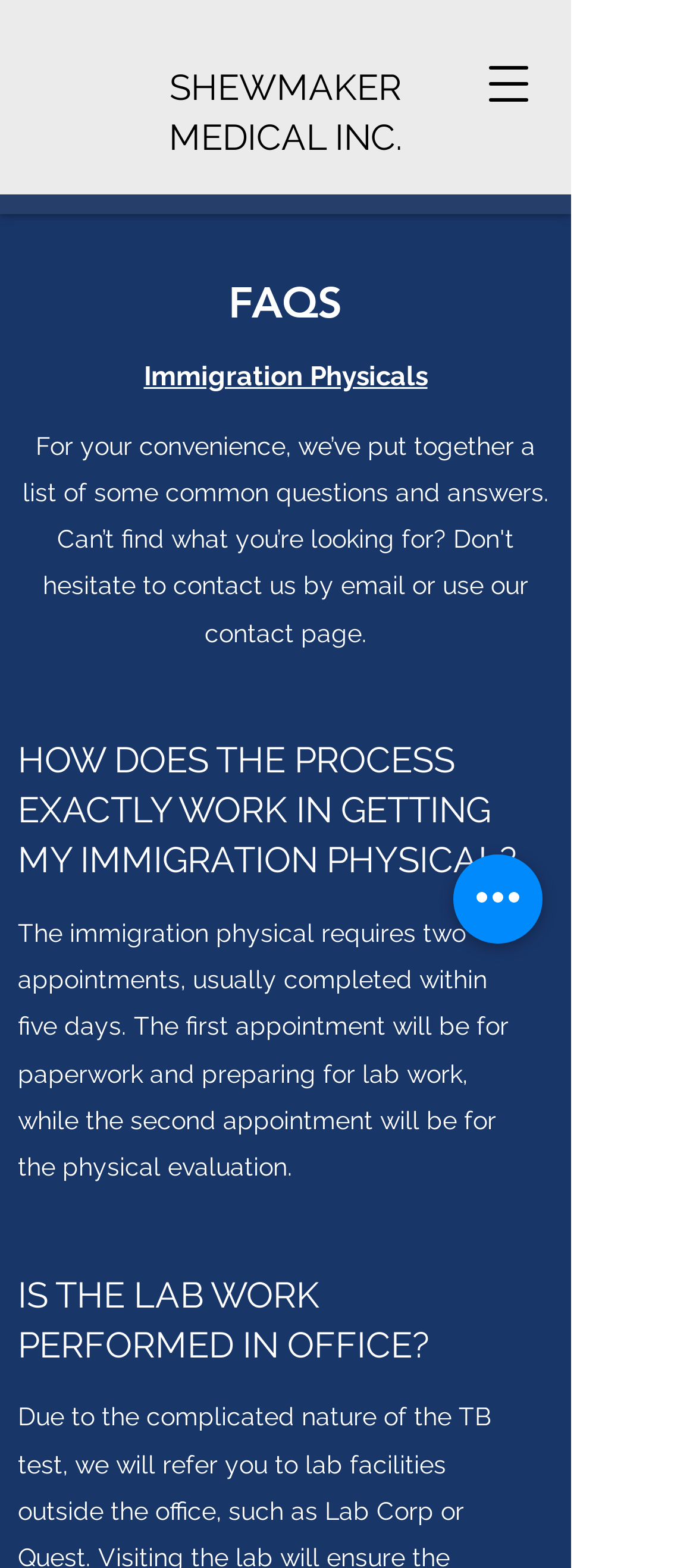Extract the main heading text from the webpage.

WHAT FORMS OF PAYMENT DO YOU ACCEPT?